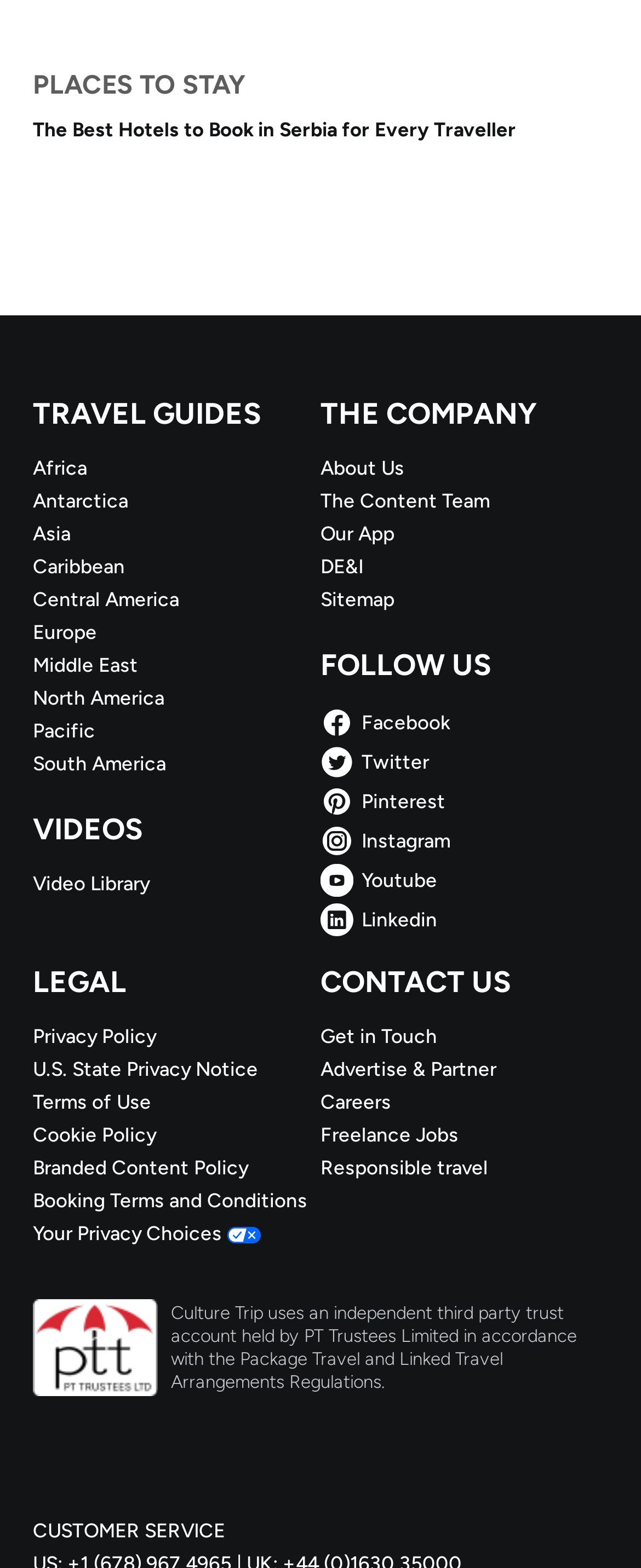Please mark the clickable region by giving the bounding box coordinates needed to complete this instruction: "Get in touch with the team by clicking 'Get in Touch'".

[0.5, 0.653, 0.949, 0.67]